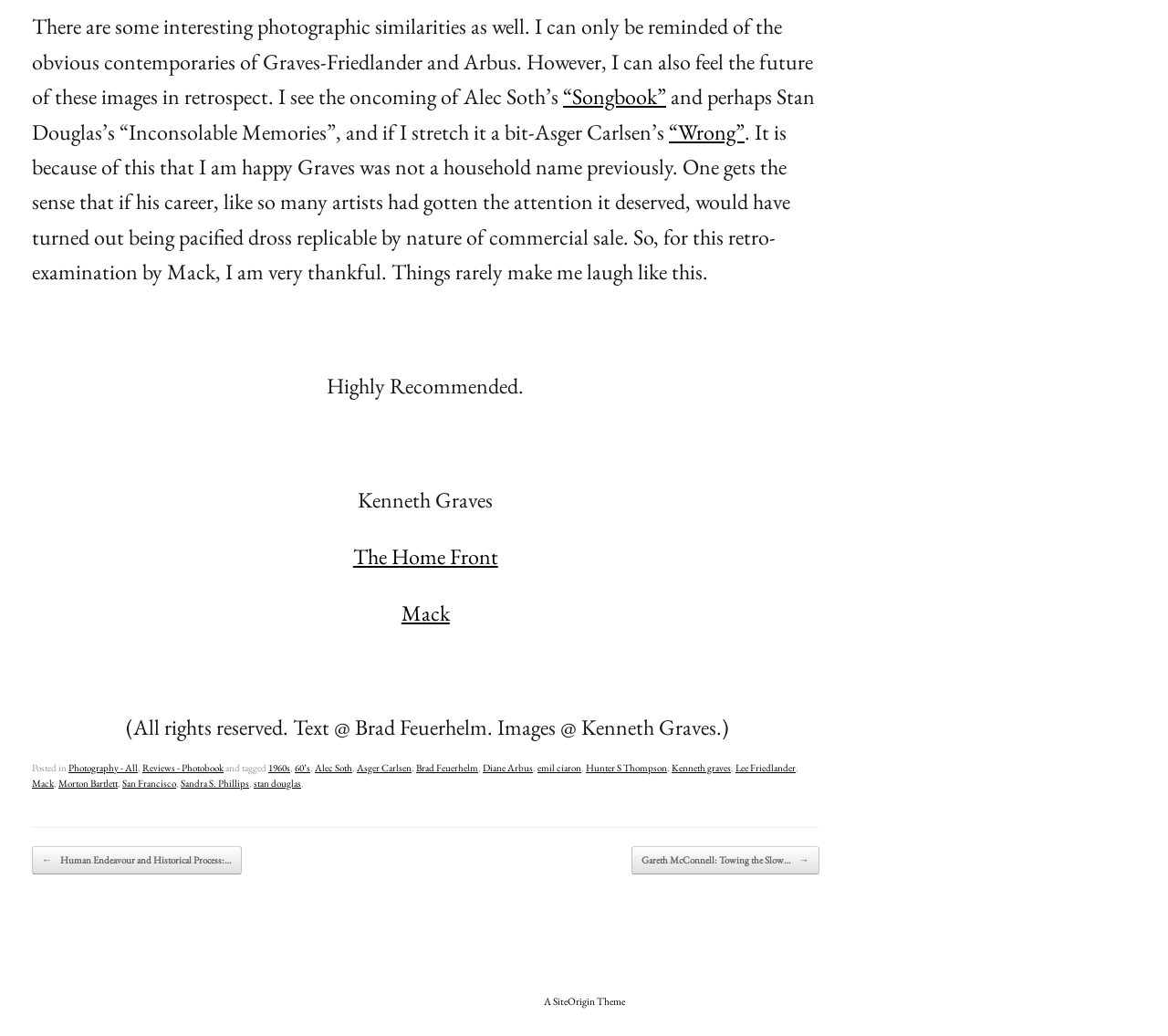What is the publisher of the book?
Using the image, elaborate on the answer with as much detail as possible.

The publisher of the book is Mack, as mentioned in the link 'Mack' at the bottom of the page.